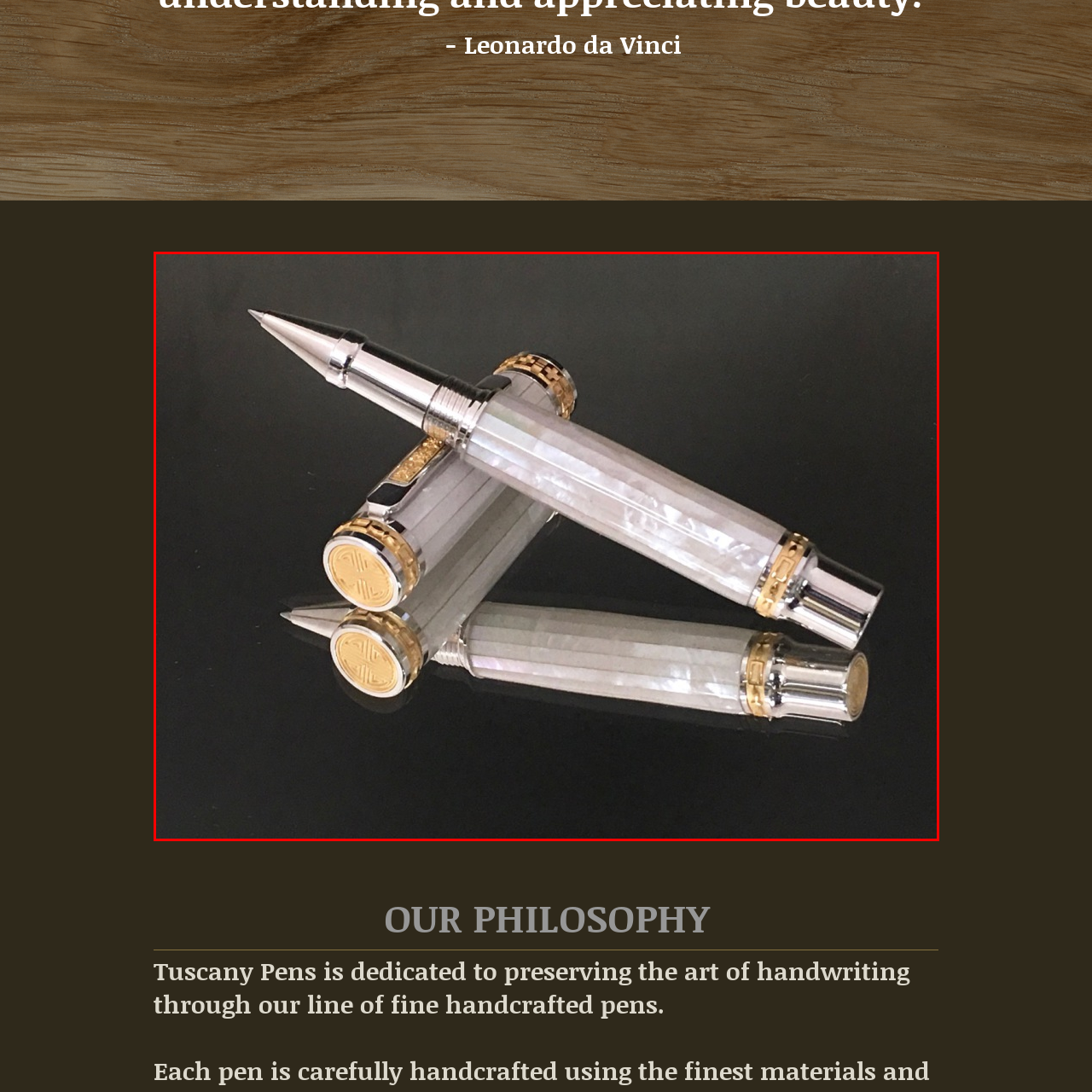Elaborate on the contents of the image highlighted by the red boundary in detail.

The image showcases the exquisite "Artic Snow Paua Abalone Pen," a beautifully crafted writing instrument that highlights both elegance and artistry. Featuring a sleek body made of shimmering paua abalone, this pen is adorned with polished silver and gold accents that enhance its luxurious aesthetic. The pen's unique design includes intricate detailing around the cap and barrel, allowing for a refined grip and smooth writing experience. The reflective surface adds a touch of sophistication as it captures and displays its surroundings, making it a stunning centerpiece for any desk or collection. This pen stands as a testament to fine craftsmanship, perfect for those who appreciate the art of handwriting and the beauty of high-end stationery.